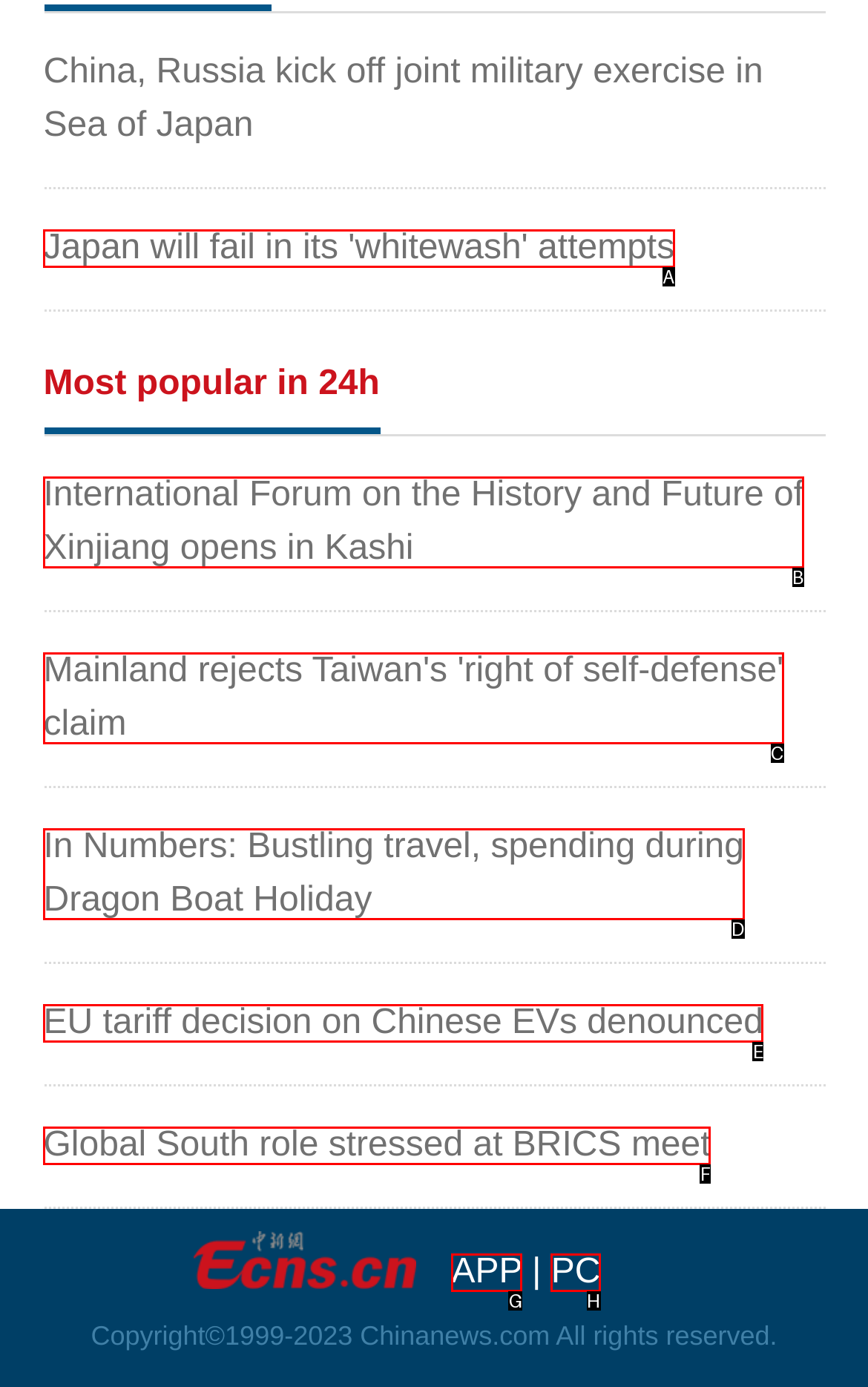Select the option that corresponds to the description: PC
Respond with the letter of the matching choice from the options provided.

H